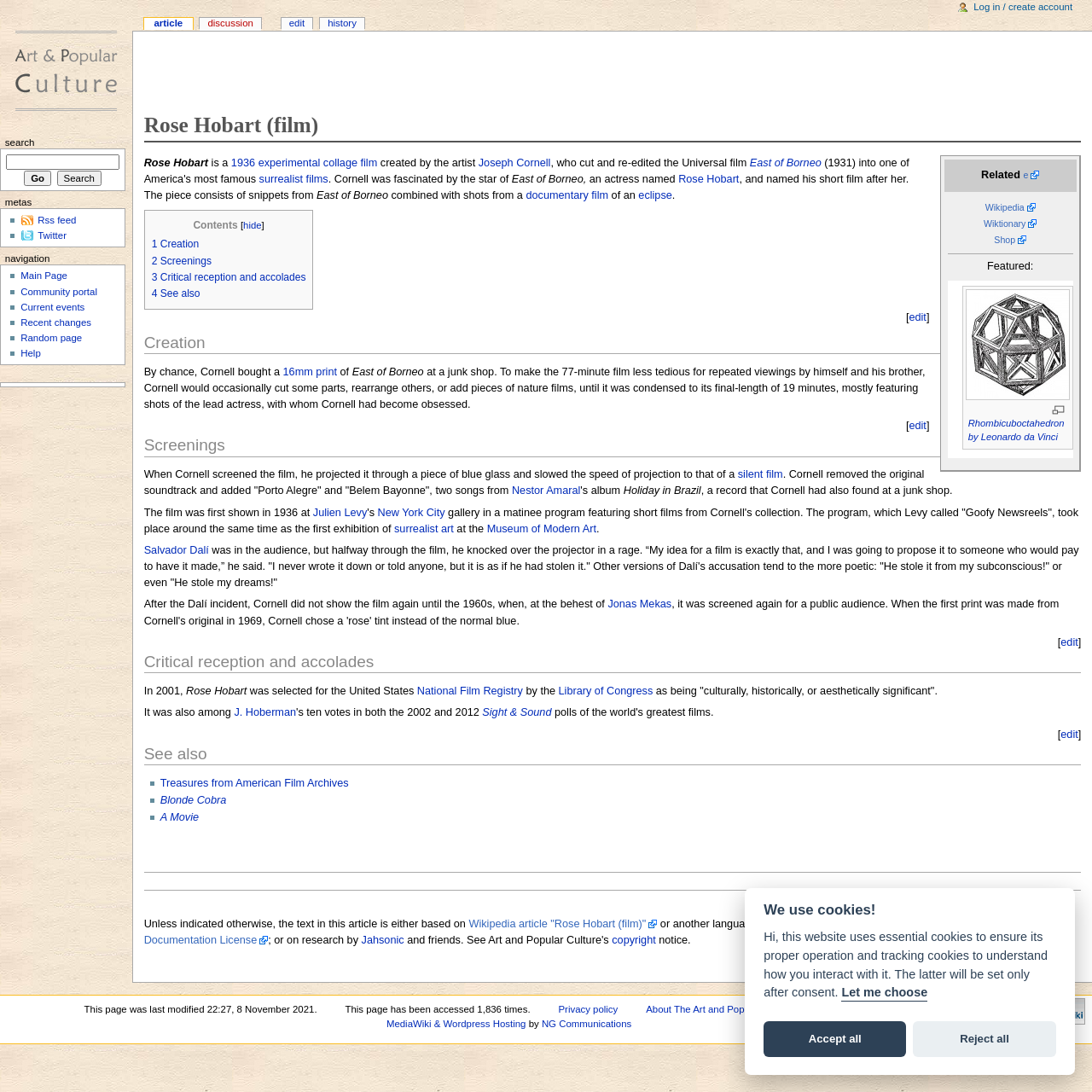Provide the bounding box coordinates of the UI element this sentence describes: "input value="Email *" aria-describedby="email-notes" name="email"".

None